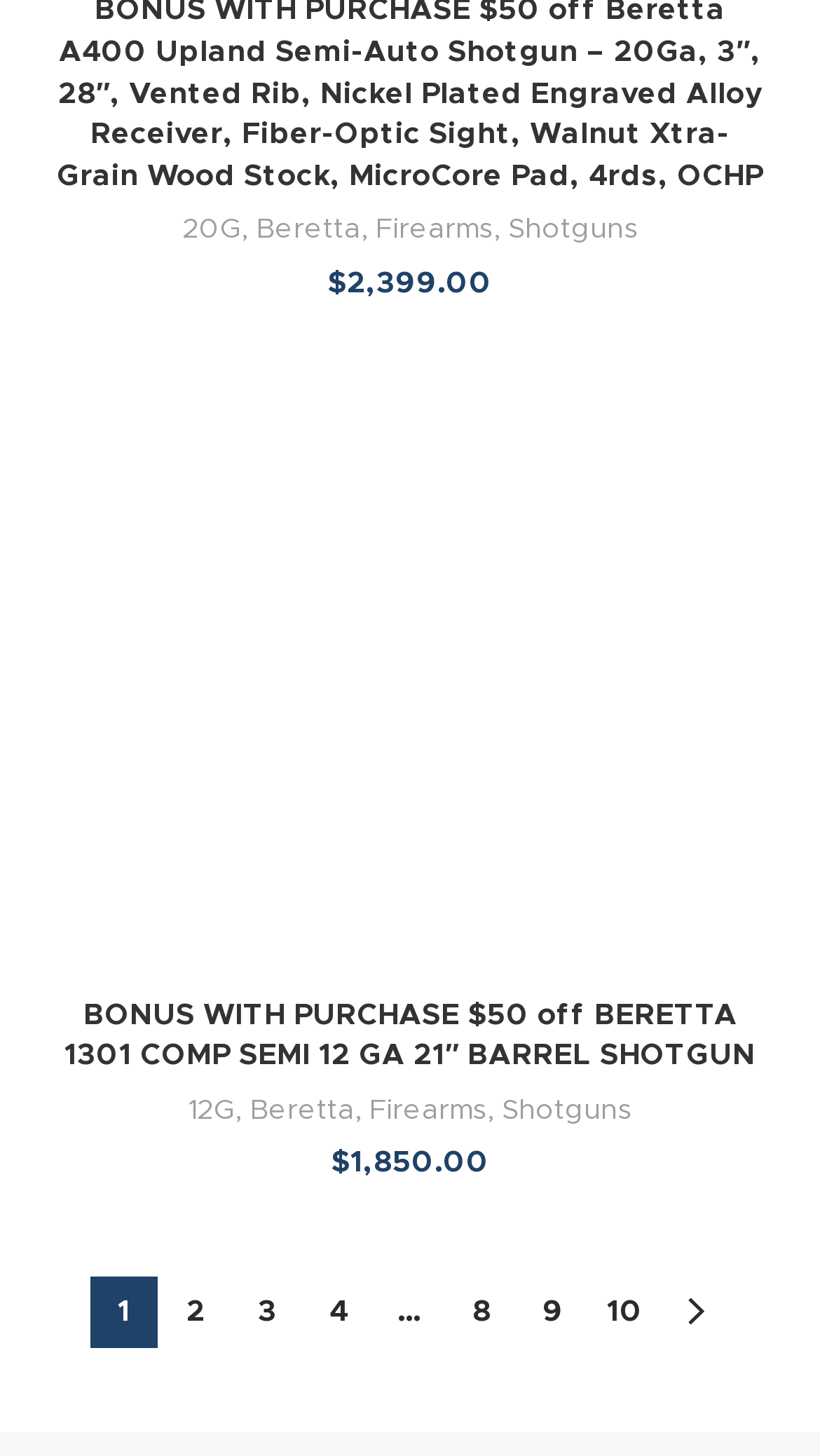How many pages of results are there?
Please provide a comprehensive answer based on the details in the screenshot.

The pagination links at the bottom of the page indicate that there are at least 10 pages of results, as the links go up to '10'.